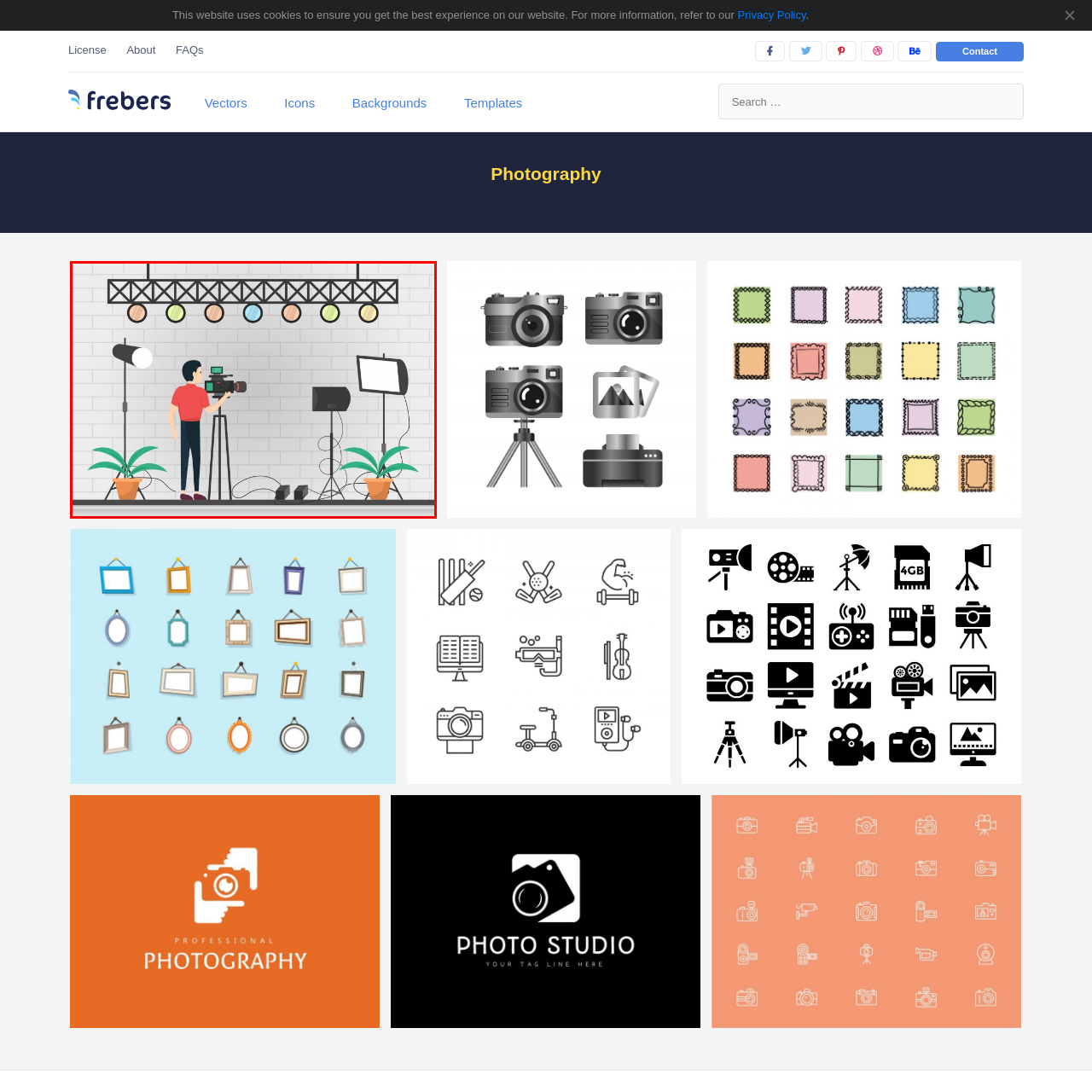Elaborate on the visual content inside the red-framed section with detailed information.

This vibrant illustration depicts a scene from a photography or videography studio, showcasing a cameraman in action. The man, dressed in a bright red shirt and blue pants, is focused on operating a high-quality camera mounted on a tripod. Behind him, a stylish backdrop features a series of colorful lights hanging from a grid structure, setting the mood for the shoot. 

To his left, a bright spotlight illuminates the area, while a softbox to his right provides diffused light, essential for achieving the perfect shot. The studio is adorned with two potted plants, adding a touch of greenery to the technical environment. Cables are laid out on the floor, leading to various lighting equipment, emphasizing the organized chaos that often characterizes creative spaces in photography and film production. This image effectively captures the essence of a professional setting dedicated to visual storytelling.